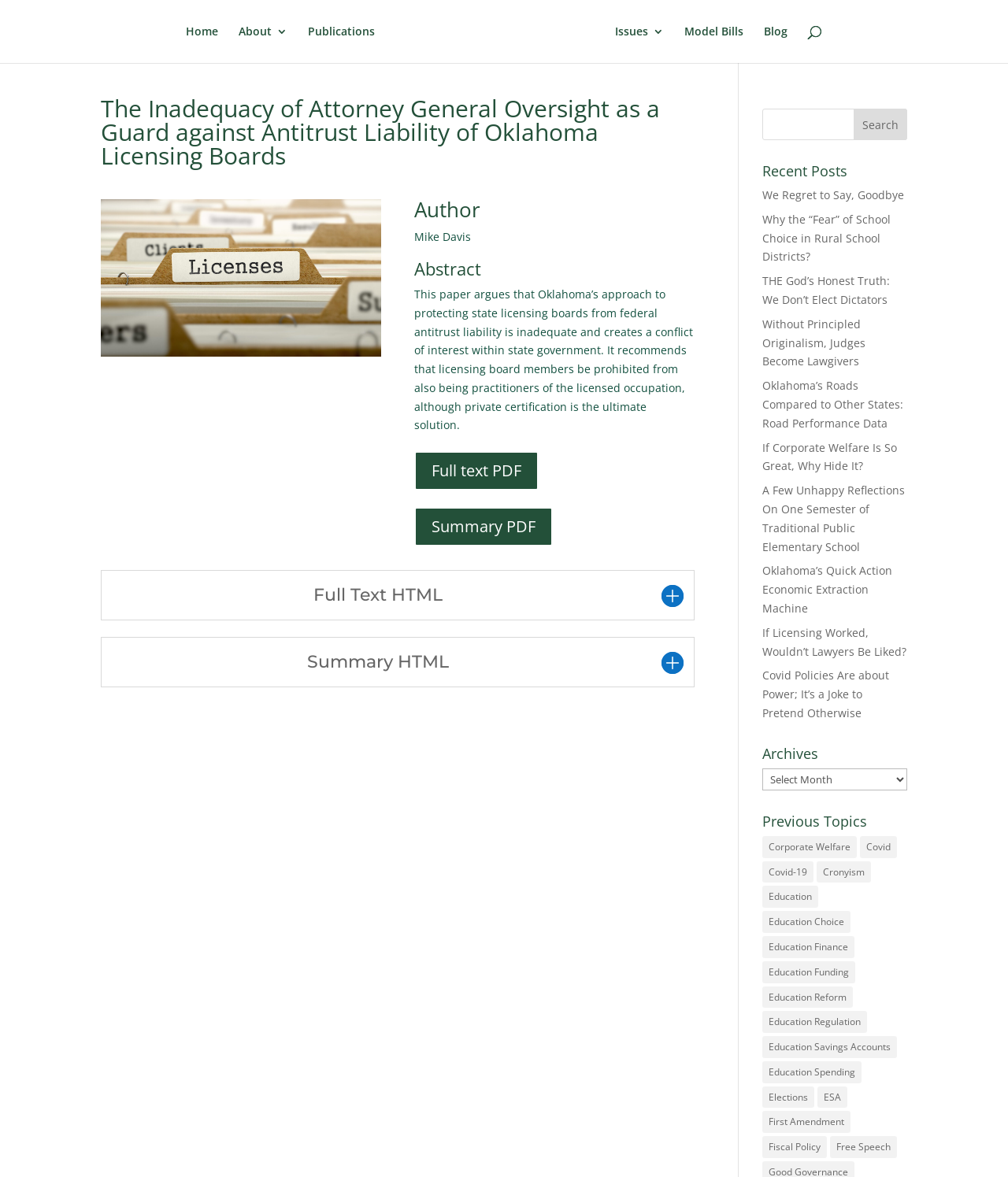What is the title of the article?
Answer the question with a single word or phrase by looking at the picture.

The Inadequacy of Attorney General Oversight as a Guard against Antitrust Liability of Oklahoma Licensing Boards